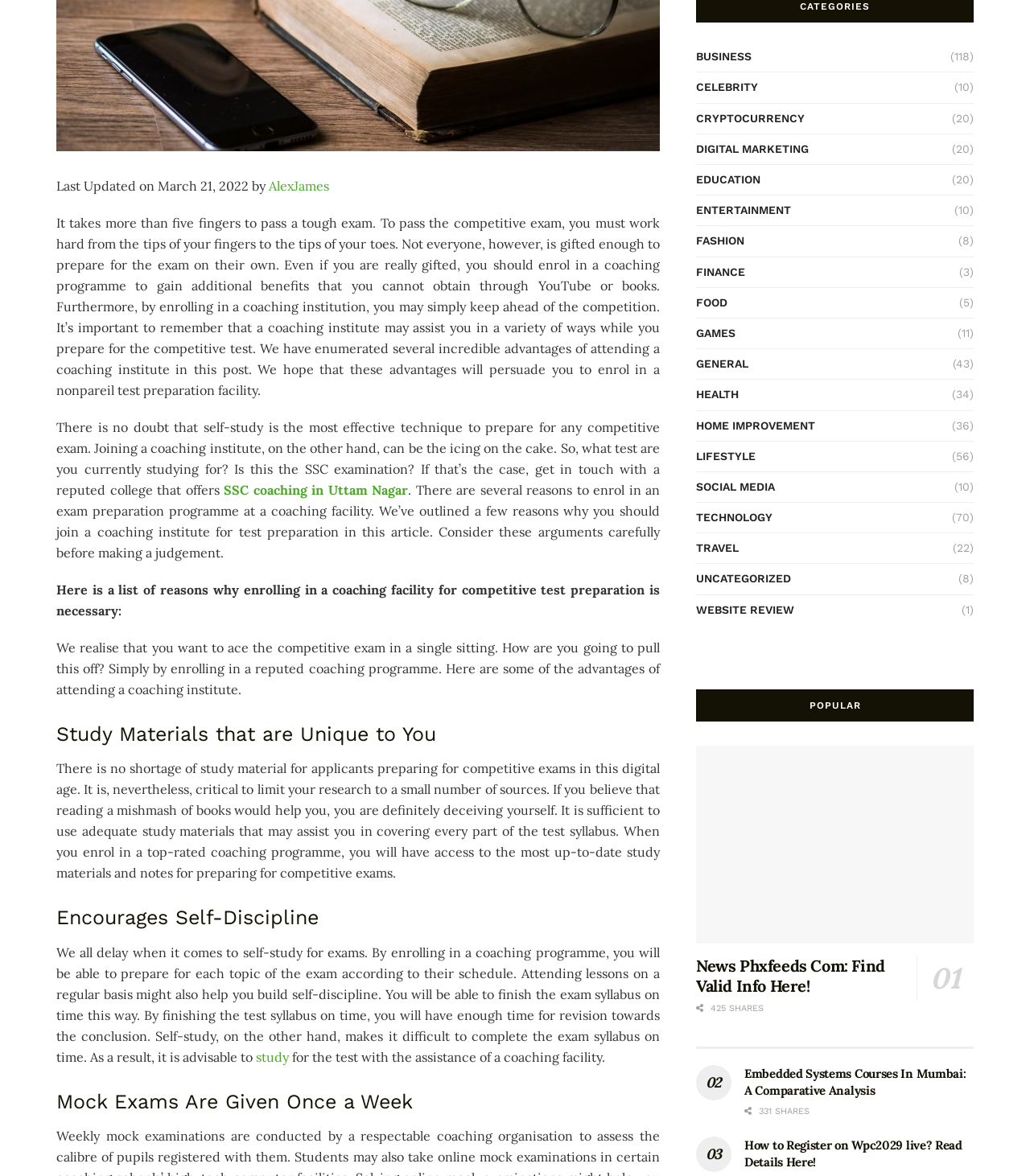Predict the bounding box coordinates of the UI element that matches this description: "Click Here". The coordinates should be in the format [left, top, right, bottom] with each value between 0 and 1.

None